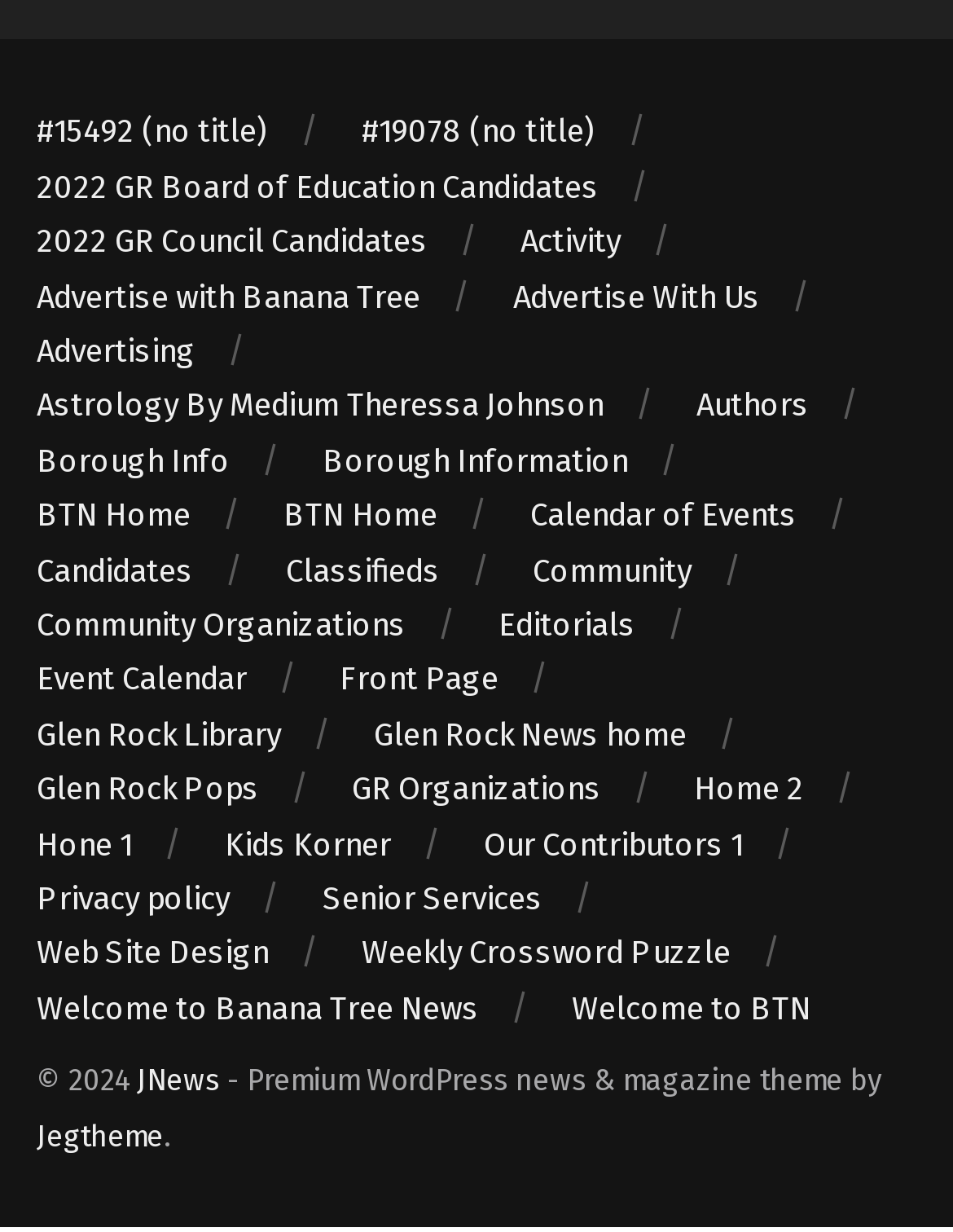Could you provide the bounding box coordinates for the portion of the screen to click to complete this instruction: "Check the Event Calendar"?

[0.038, 0.536, 0.259, 0.566]